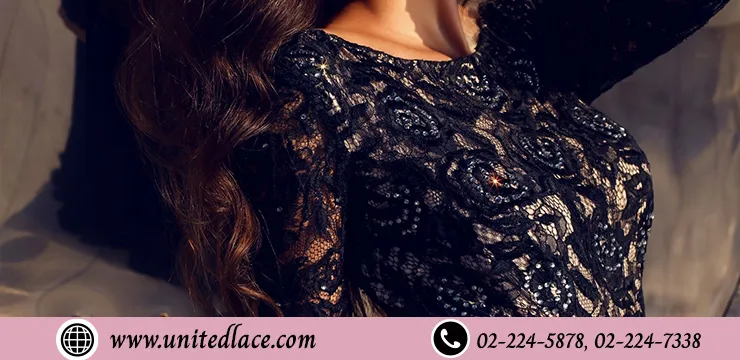Give a complete and detailed account of the image.

In this captivating image, a model showcases a stunning lace dress adorned with intricate floral patterns. The elegant black fabric hugs her figure beautifully, with delicate details that emphasize the sophistication of the outfit. The dress features long sleeves and a rounded neckline, adding to its timeless charm. Soft, flowing hair complements the ensemble, cascading elegantly over her shoulder. 

At the bottom of the image, essential contact information and a website for United Lace are prominently displayed, making it easy for viewers to explore more options and reach out for inquiries. This visual serves as a perfect representation of a refined party look, illustrating how impactful lace can be when styled thoughtfully.